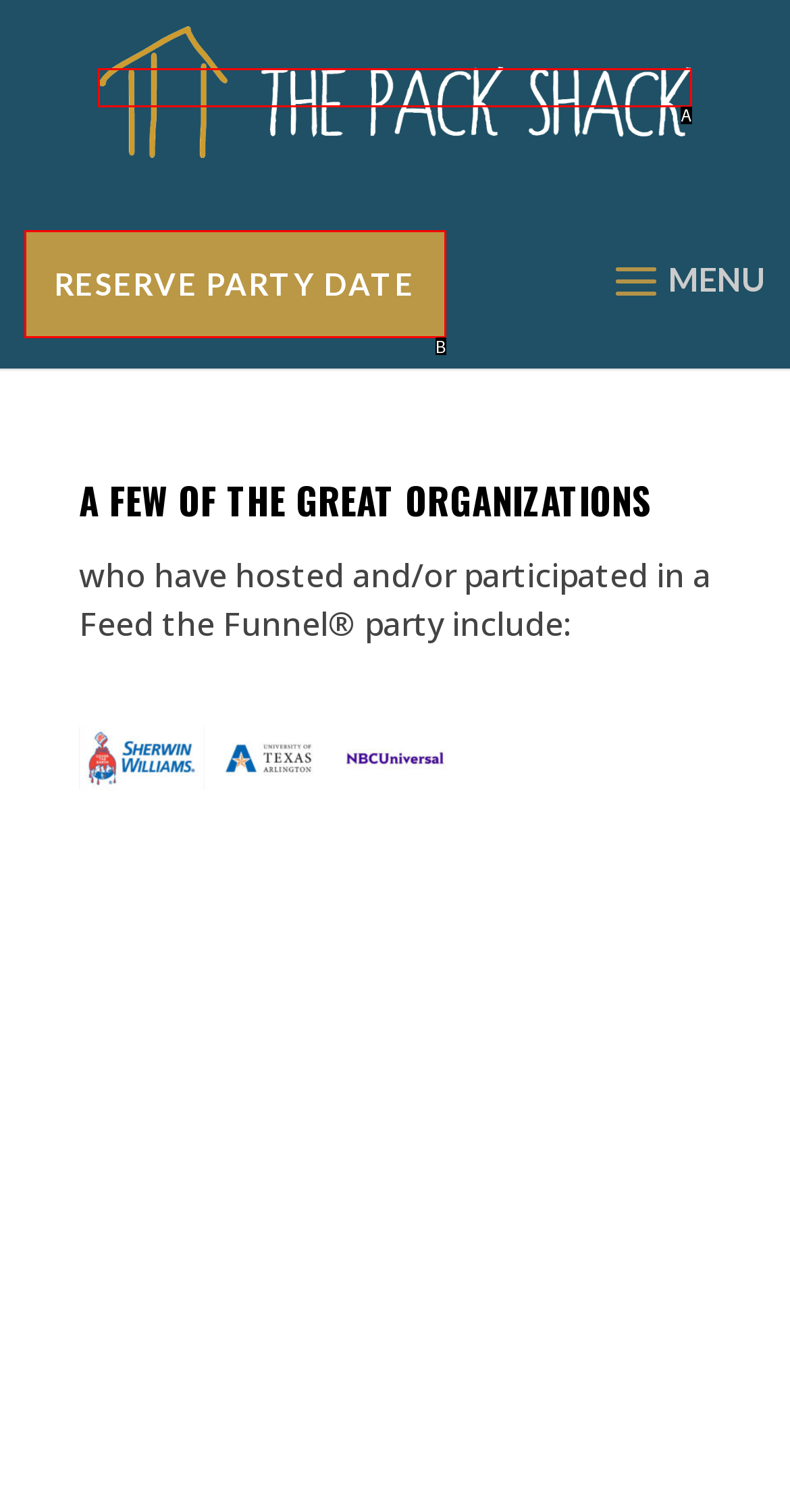Determine which HTML element corresponds to the description: Reserve Party Date. Provide the letter of the correct option.

B